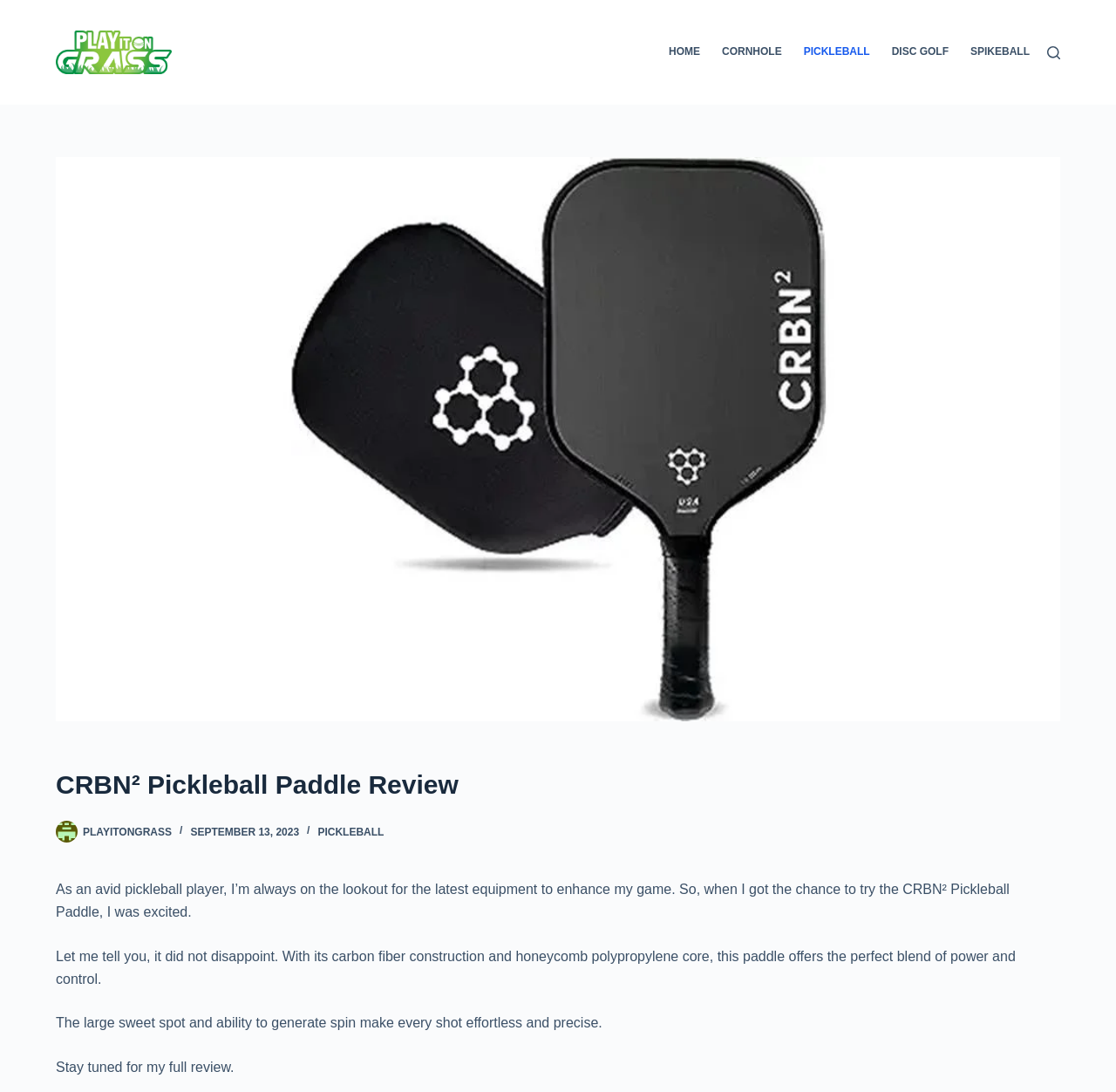What is the date of the article?
Please answer using one word or phrase, based on the screenshot.

SEPTEMBER 13, 2023